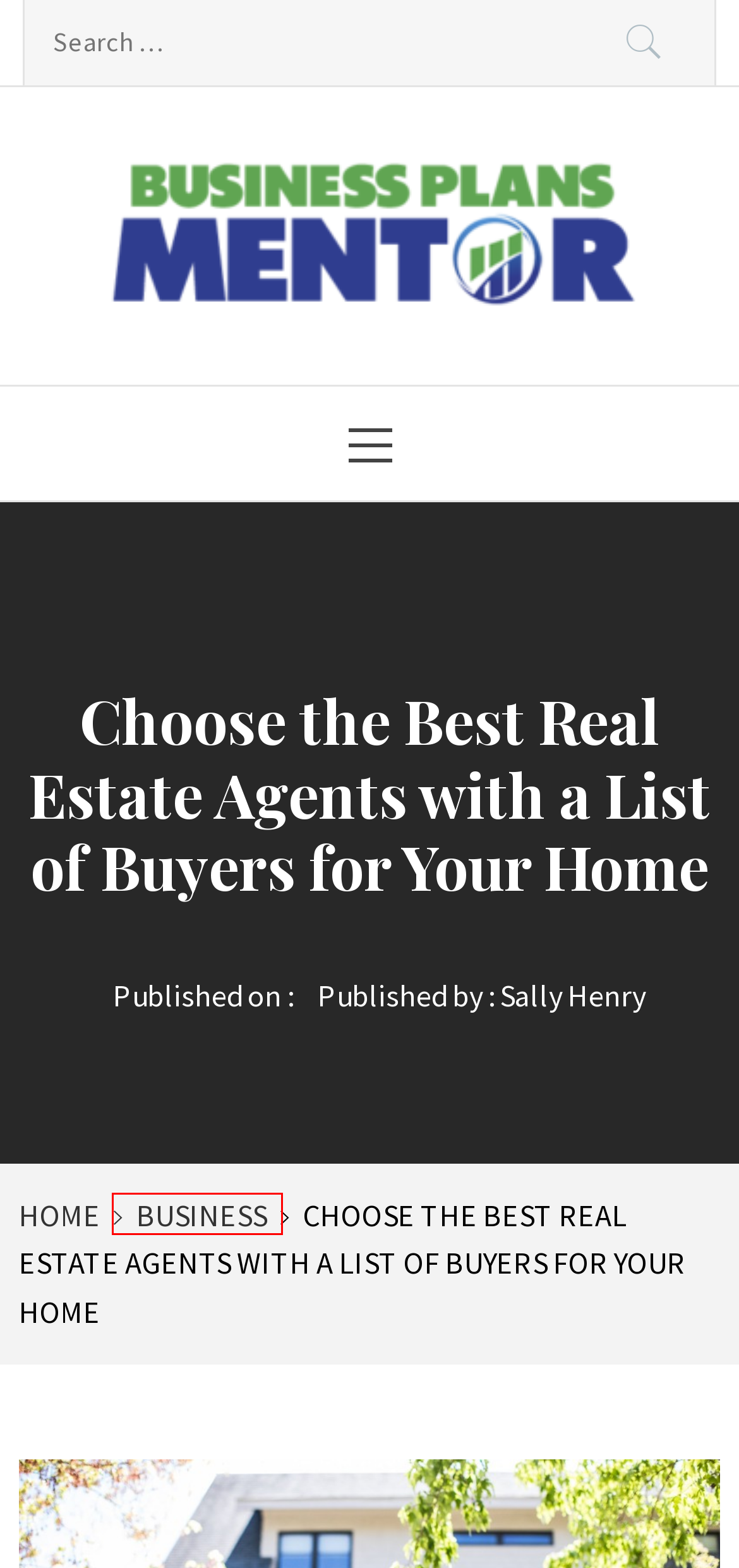Look at the screenshot of the webpage and find the element within the red bounding box. Choose the webpage description that best fits the new webpage that will appear after clicking the element. Here are the candidates:
A. manufacturing company Archives - Business Plans Mentor
B. Business Plans Mentor | Business Blog
C. Loan Archives - Business Plans Mentor
D. Business Archives - Business Plans Mentor
E. Sally Henry, Author at Business Plans Mentor
F. April 2024 - Business Plans Mentor
G. Discovering AI-Powered Startups With Mastery of Complex Problem Solving - Business Plans Mentor
H. rental Archives - Business Plans Mentor

D